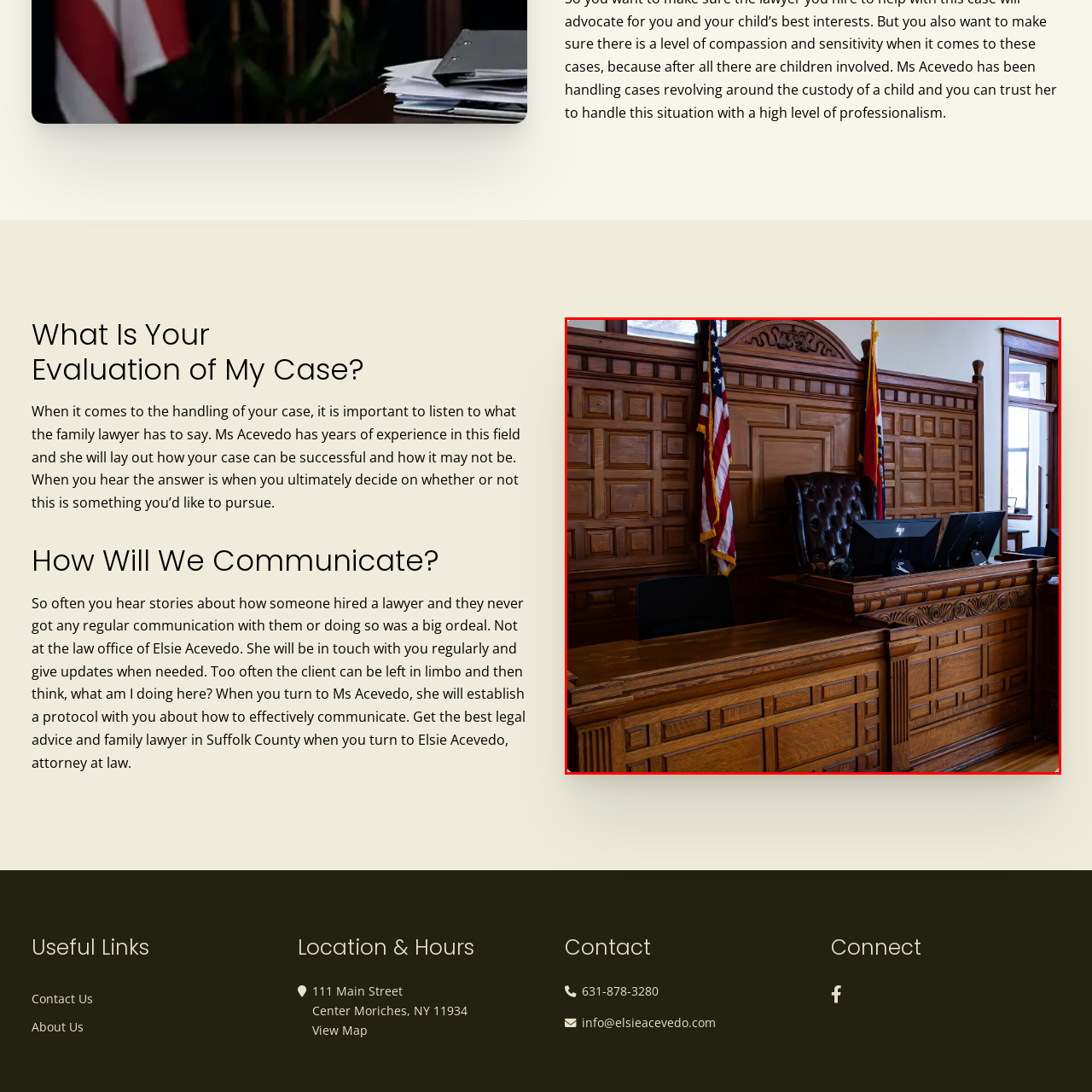Carefully analyze the image within the red boundary and describe it extensively.

The image depicts a well-appointed courtroom, showcasing a judge's bench crafted from rich, dark wood with intricate detailing. The bench is accompanied by a high-backed leather chair, suggesting a space of authority and respect. On either side of the bench, the flags of the United States and a state flag proudly stand, symbolizing national and state governance. Two monitors are positioned on the desk, likely for managing courtroom proceedings or evidence presentation. The backdrop features an ornate wooden paneling that enhances the classic and solemn atmosphere typical of a judicial setting. Bright natural light enters through a window, illuminating the space and contributing to the overall dignified ambiance of the courtroom, echoing its purpose as a place for legal proceedings and justice.